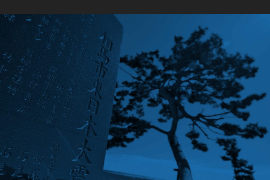Use a single word or phrase to answer the question: 
What event is being commemorated in the image?

2011 earthquake and tsunami in Japan